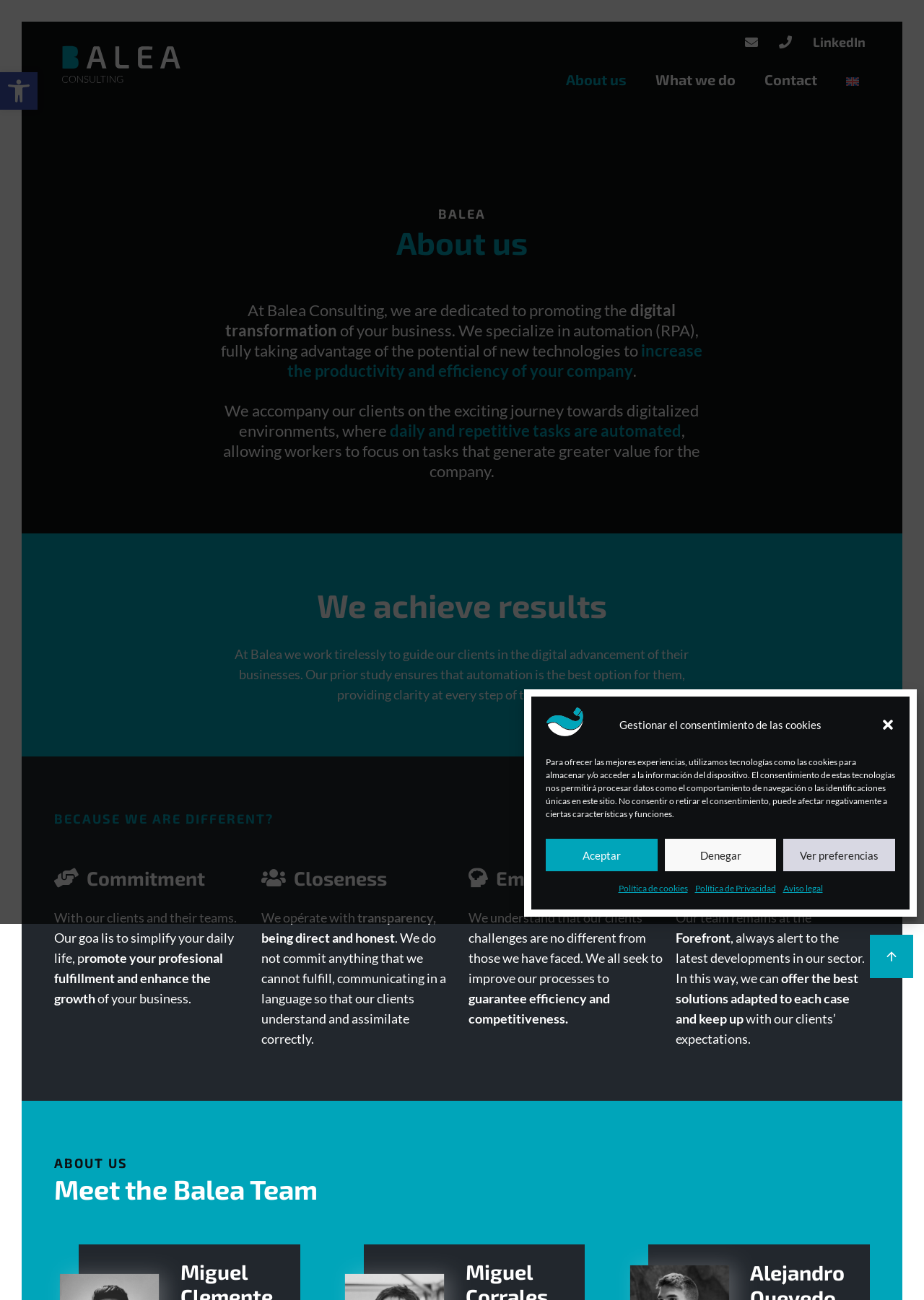Please identify the bounding box coordinates of the element on the webpage that should be clicked to follow this instruction: "Click the LinkedIn link". The bounding box coordinates should be given as four float numbers between 0 and 1, formatted as [left, top, right, bottom].

[0.88, 0.026, 0.937, 0.038]